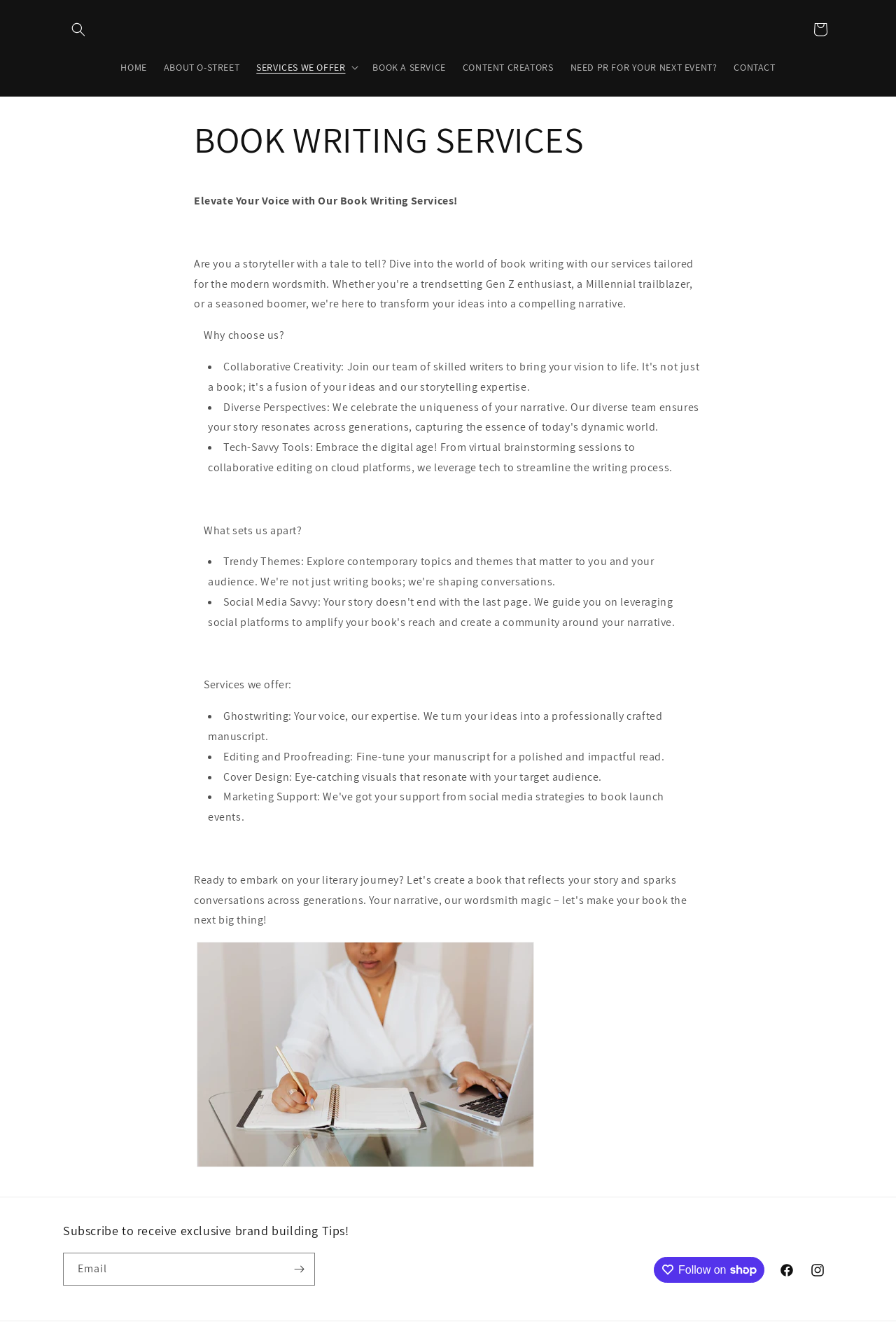Pinpoint the bounding box coordinates for the area that should be clicked to perform the following instruction: "Follow on Shop".

[0.73, 0.941, 0.853, 0.96]